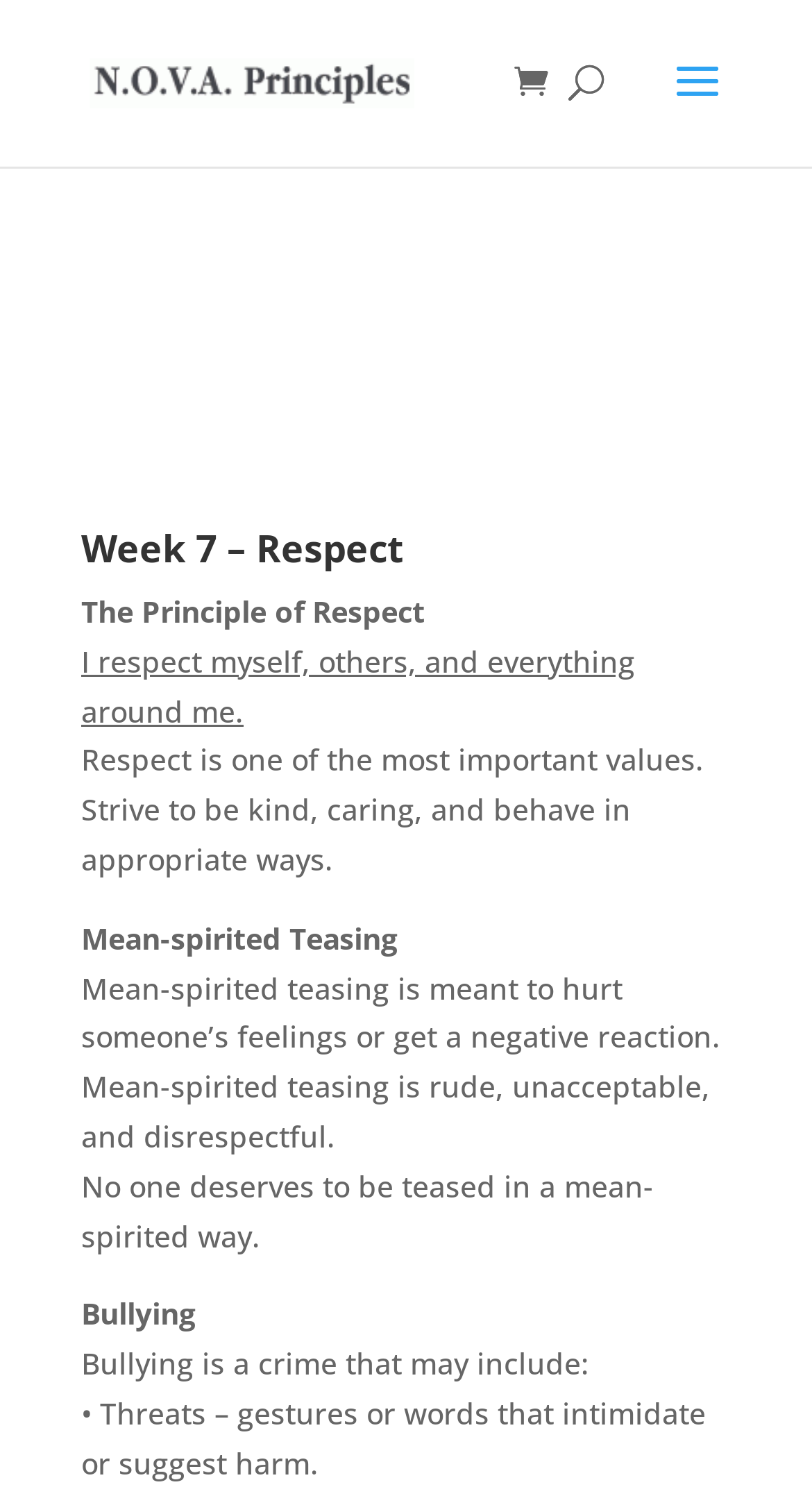What is mean-spirited teasing?
Give a thorough and detailed response to the question.

According to the webpage, mean-spirited teasing is a behavior that is meant to hurt someone's feelings or get a negative reaction, as stated in the paragraph 'Mean-spirited teasing is meant to hurt someone’s feelings or get a negative reaction.'